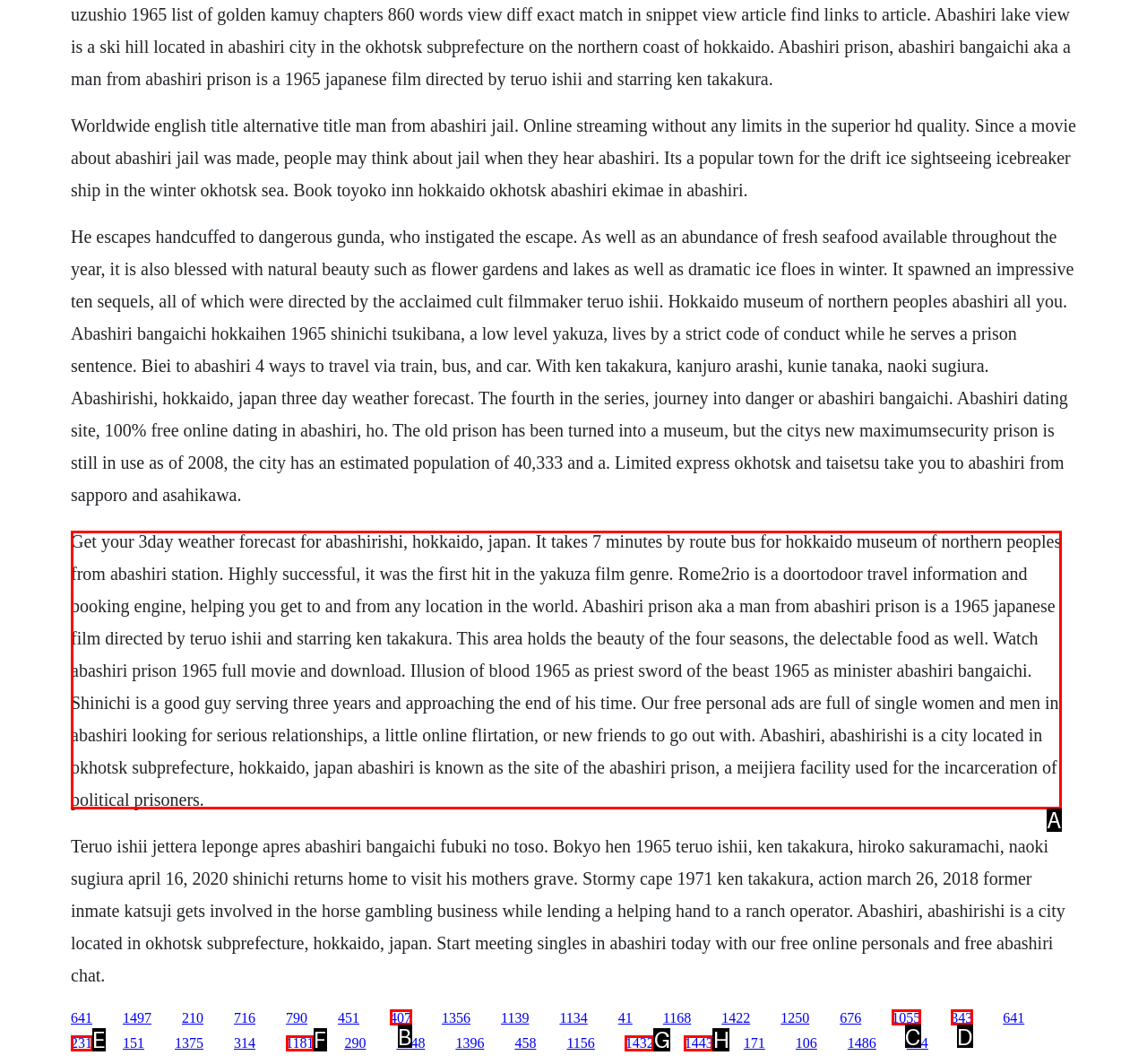Choose the HTML element that should be clicked to achieve this task: Visit Orange Pi Amazon Store
Respond with the letter of the correct choice.

None